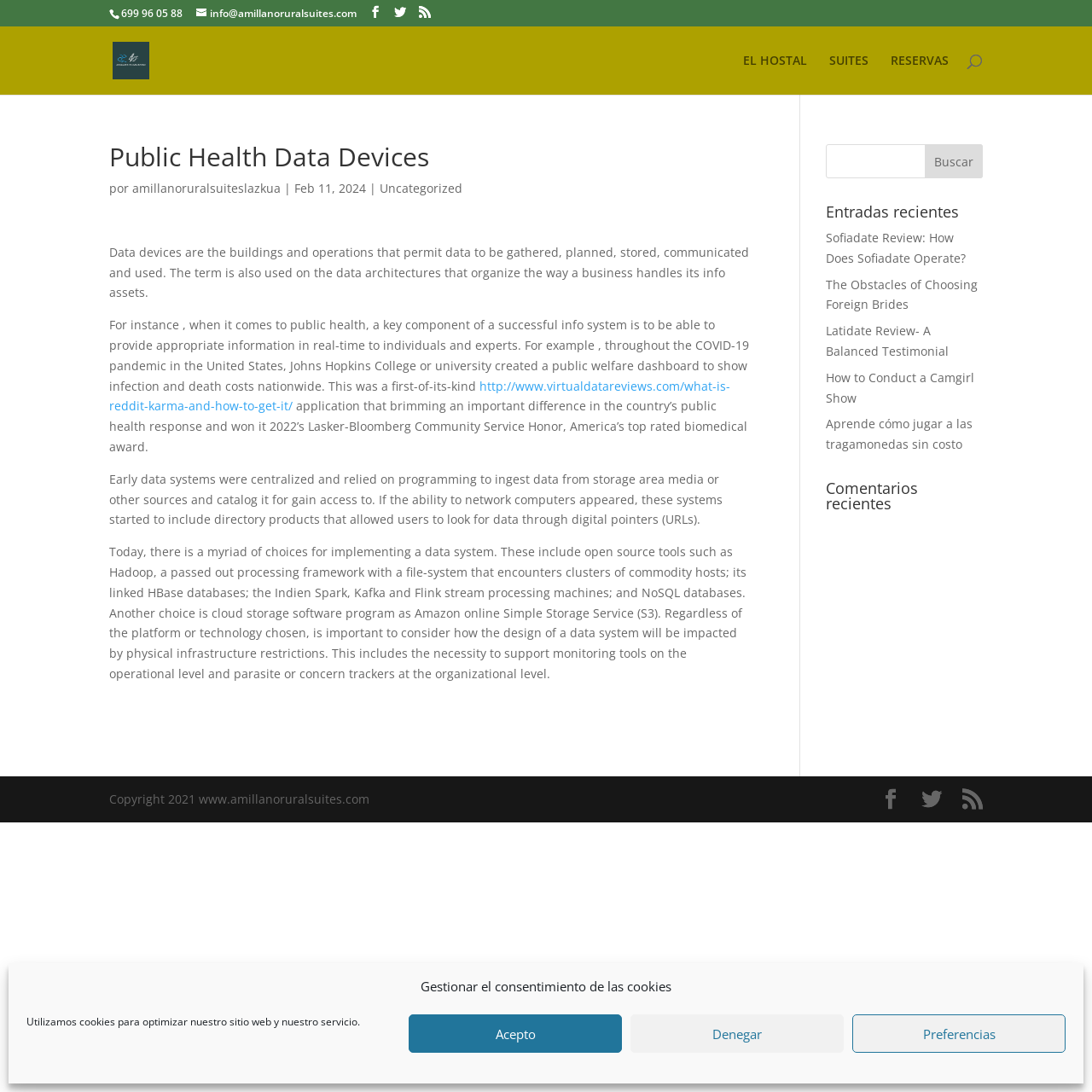Please provide the bounding box coordinates for the element that needs to be clicked to perform the instruction: "Search for something". The coordinates must consist of four float numbers between 0 and 1, formatted as [left, top, right, bottom].

[0.1, 0.024, 0.9, 0.025]